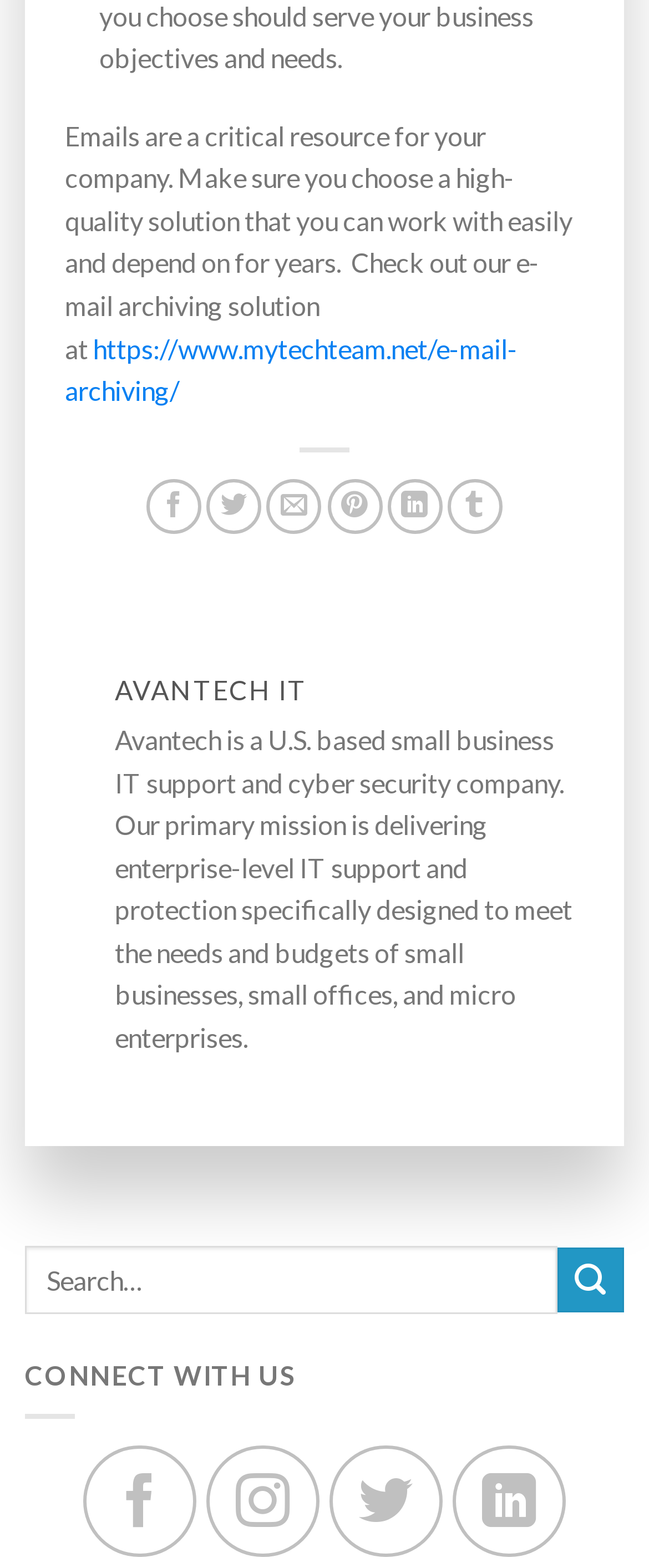Identify the bounding box coordinates of the area that should be clicked in order to complete the given instruction: "Submit a search query". The bounding box coordinates should be four float numbers between 0 and 1, i.e., [left, top, right, bottom].

[0.859, 0.795, 0.962, 0.837]